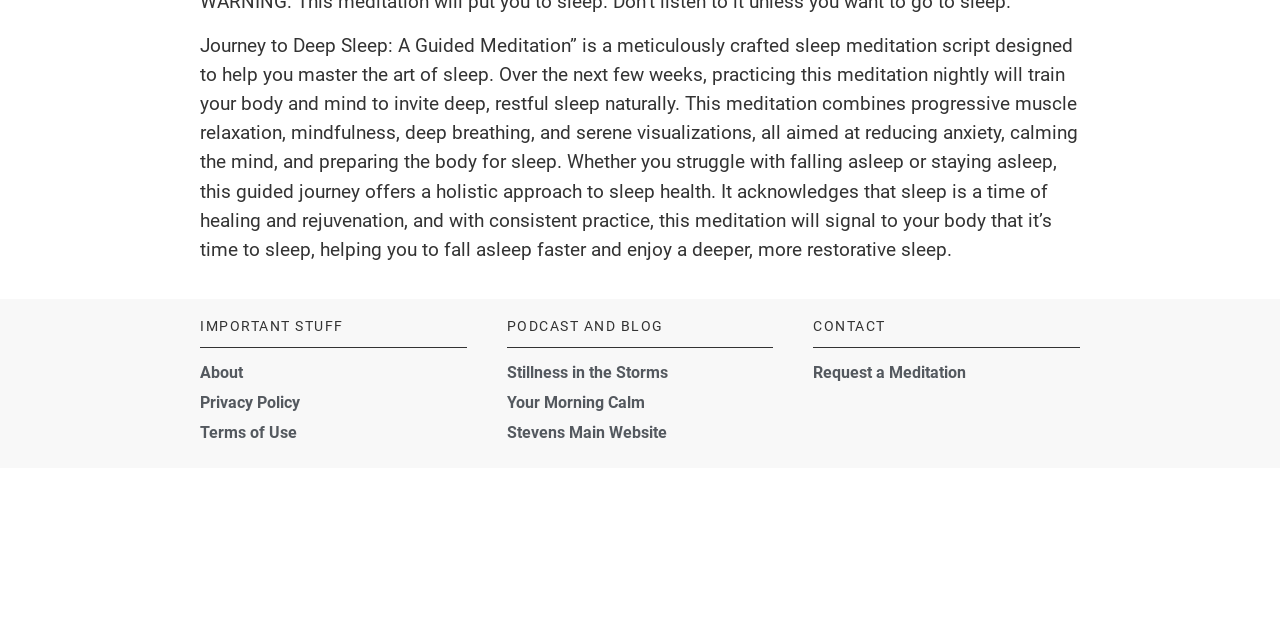Can you find the bounding box coordinates for the UI element given this description: "About"? Provide the coordinates as four float numbers between 0 and 1: [left, top, right, bottom].

[0.156, 0.559, 0.365, 0.606]